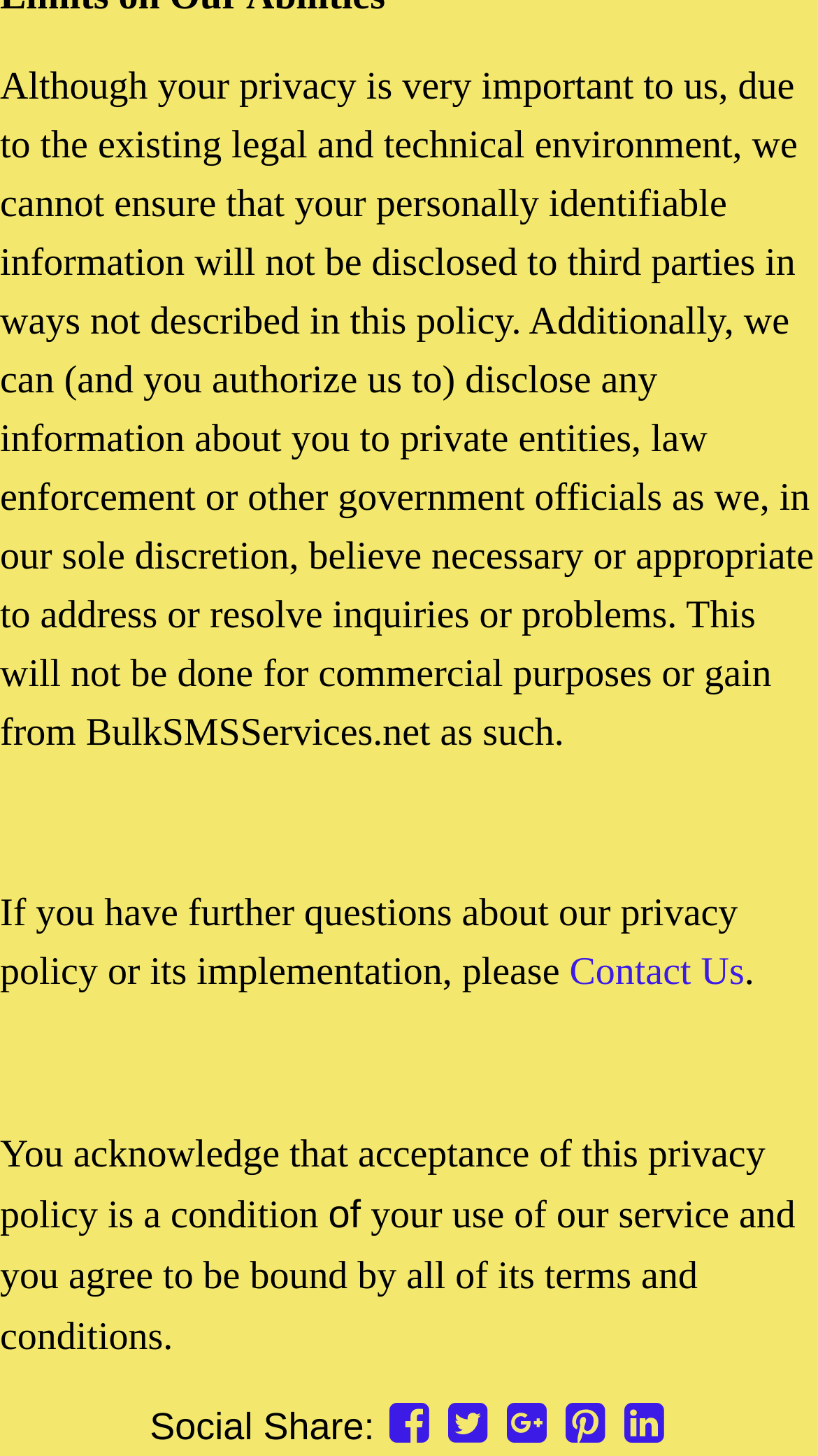Provide the bounding box for the UI element matching this description: "Contact Us".

[0.696, 0.653, 0.91, 0.683]